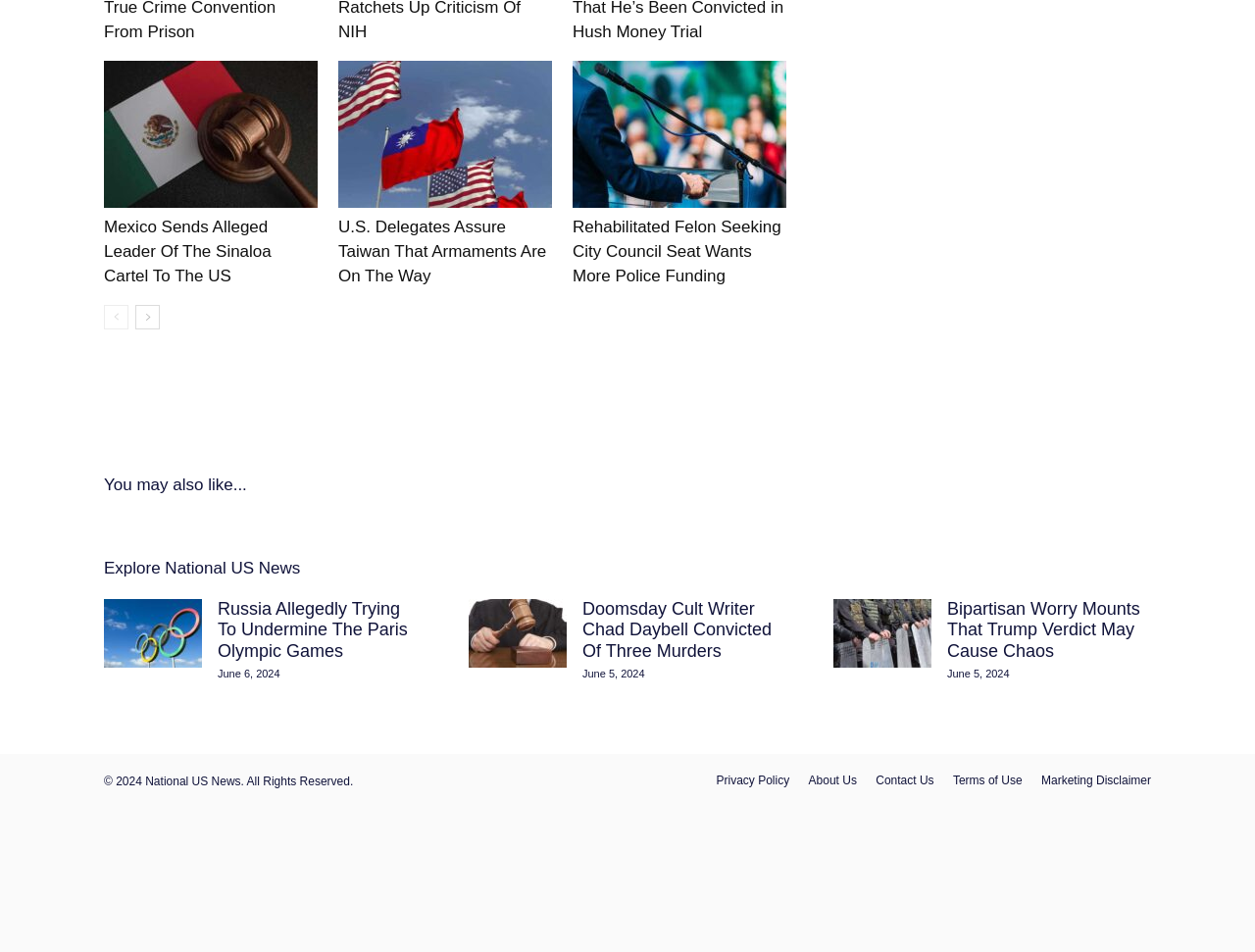Extract the bounding box coordinates for the UI element described as: "Terms of Use".

[0.759, 0.81, 0.815, 0.829]